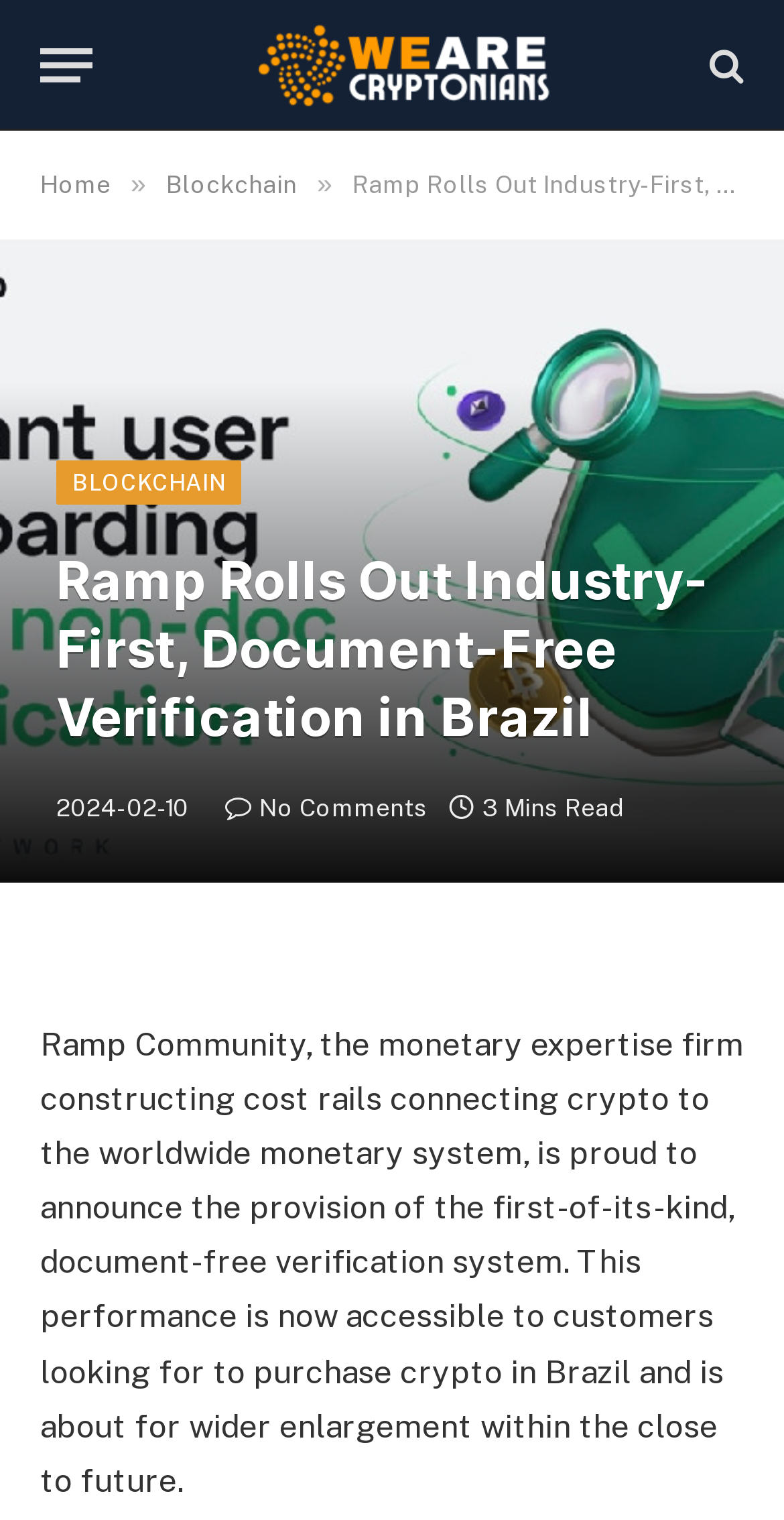Give a one-word or short-phrase answer to the following question: 
What is the topic of the article?

Blockchain